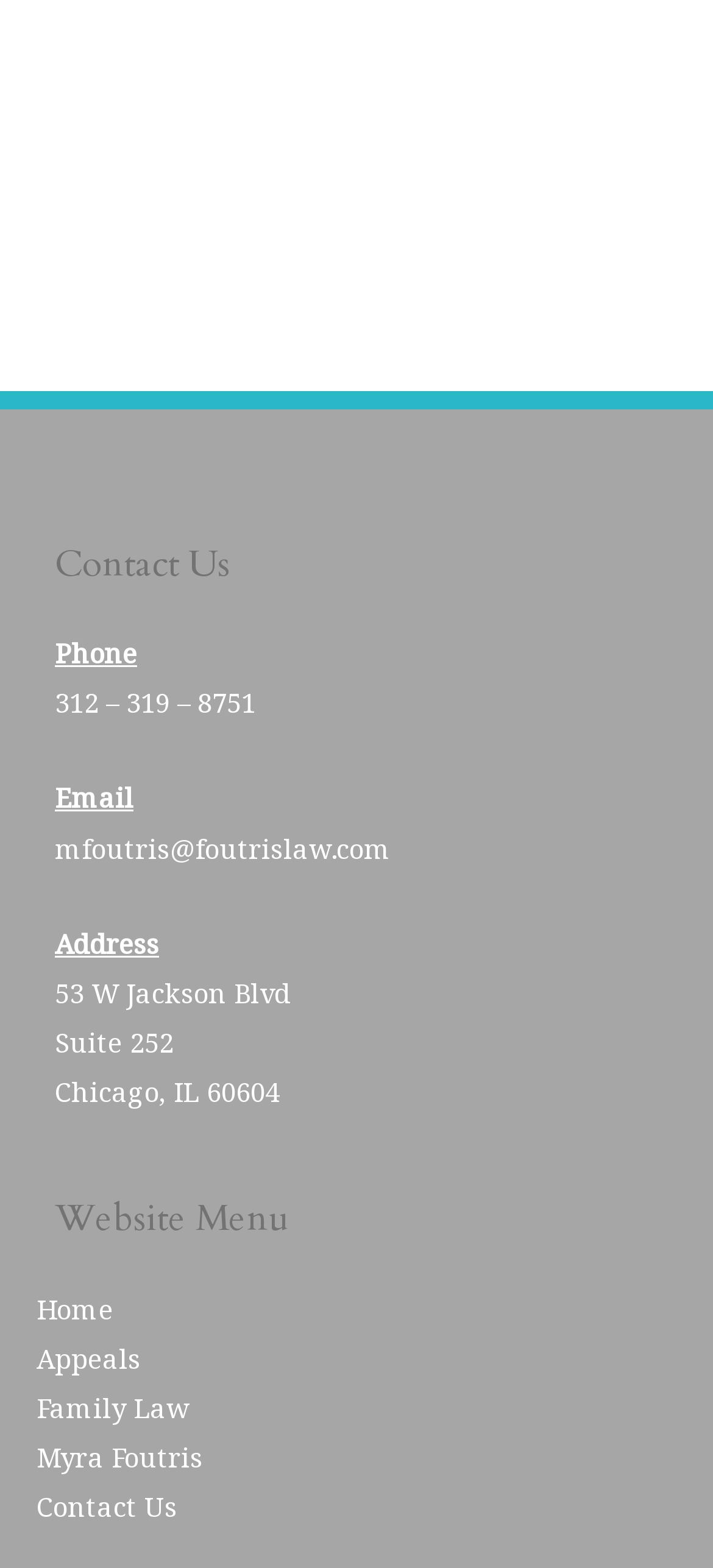Answer the question below with a single word or a brief phrase: 
What is the address of the law firm?

53 W Jackson Blvd, Suite 252, Chicago, IL 60604